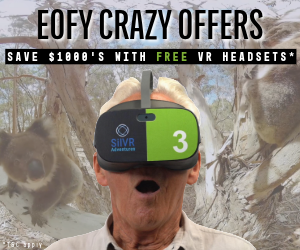Provide a thorough description of the image, including all visible elements.

The image showcases a vibrant promotional advertisement featuring the phrase "EOFY CRAZY OFFERS" in bold, dynamic lettering. It highlights an enticing offer—"SAVE $1000's WITH FREE VR HEADSETS*"—suggesting a significant discount and incentive for customers. A person, appearing amazed and excited, is wearing a virtual reality headset that displays the logo "SiivVR Adventures" along with the number "3" prominently. The background presents a lively scene with Australian wildlife, including koalas, enhancing the adventurous theme of the offer. This eye-catching design aims to attract attention and invite viewers to take advantage of the promotion.